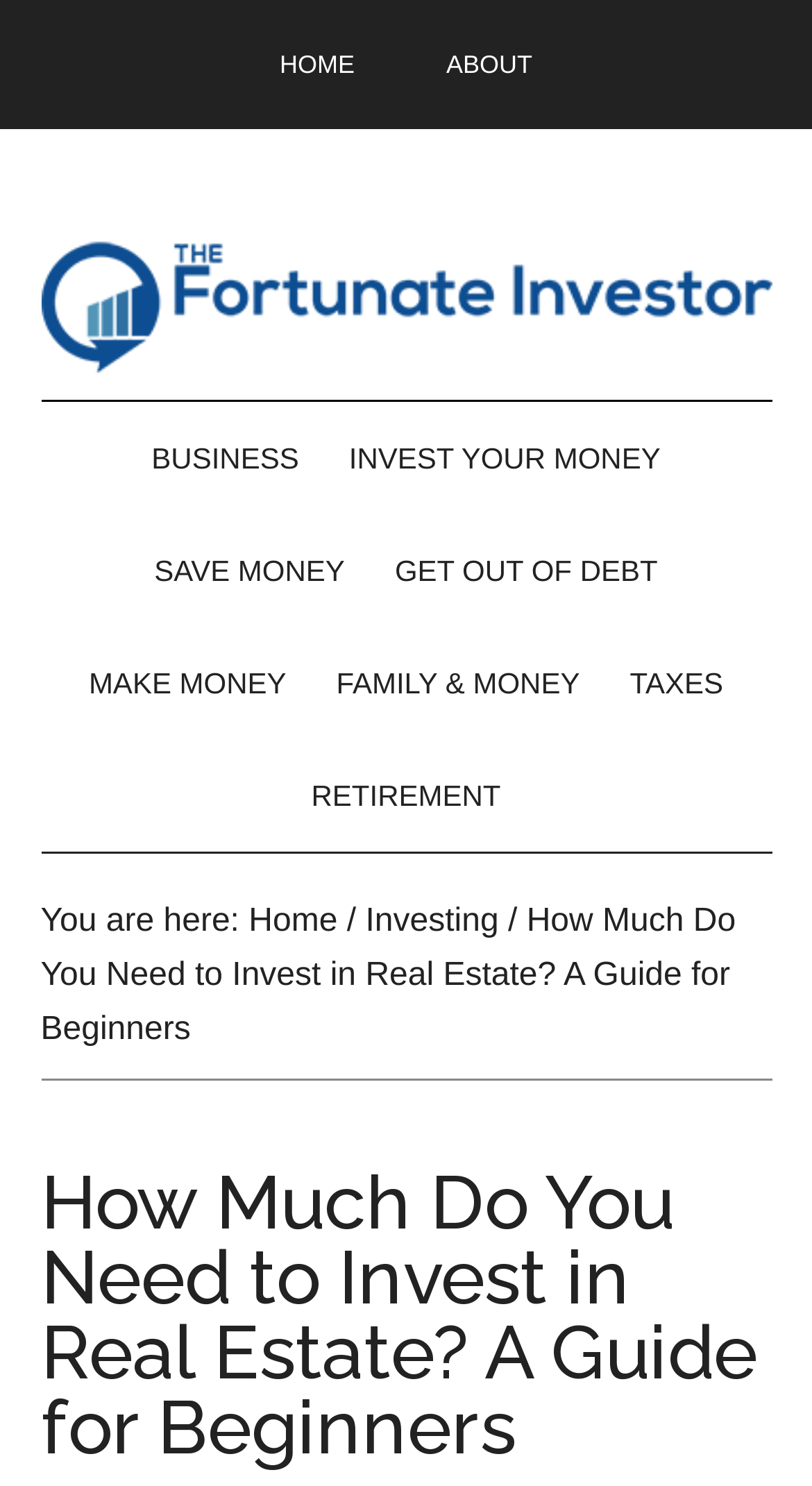Provide the bounding box for the UI element matching this description: "HOME".

[0.293, 0.0, 0.488, 0.087]